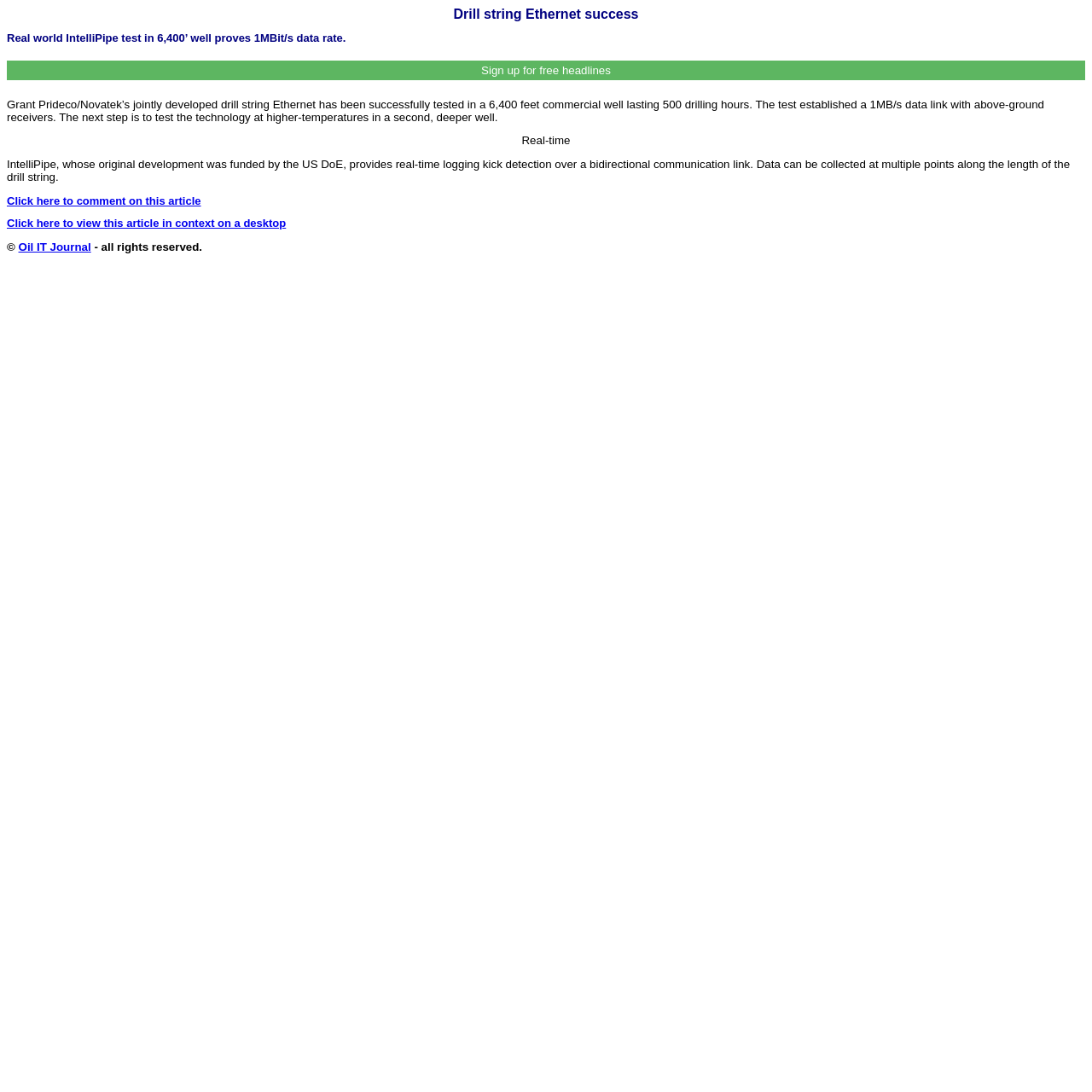Provide the bounding box coordinates of the HTML element described by the text: "Sign up for free headlines". The coordinates should be in the format [left, top, right, bottom] with values between 0 and 1.

[0.006, 0.055, 0.994, 0.073]